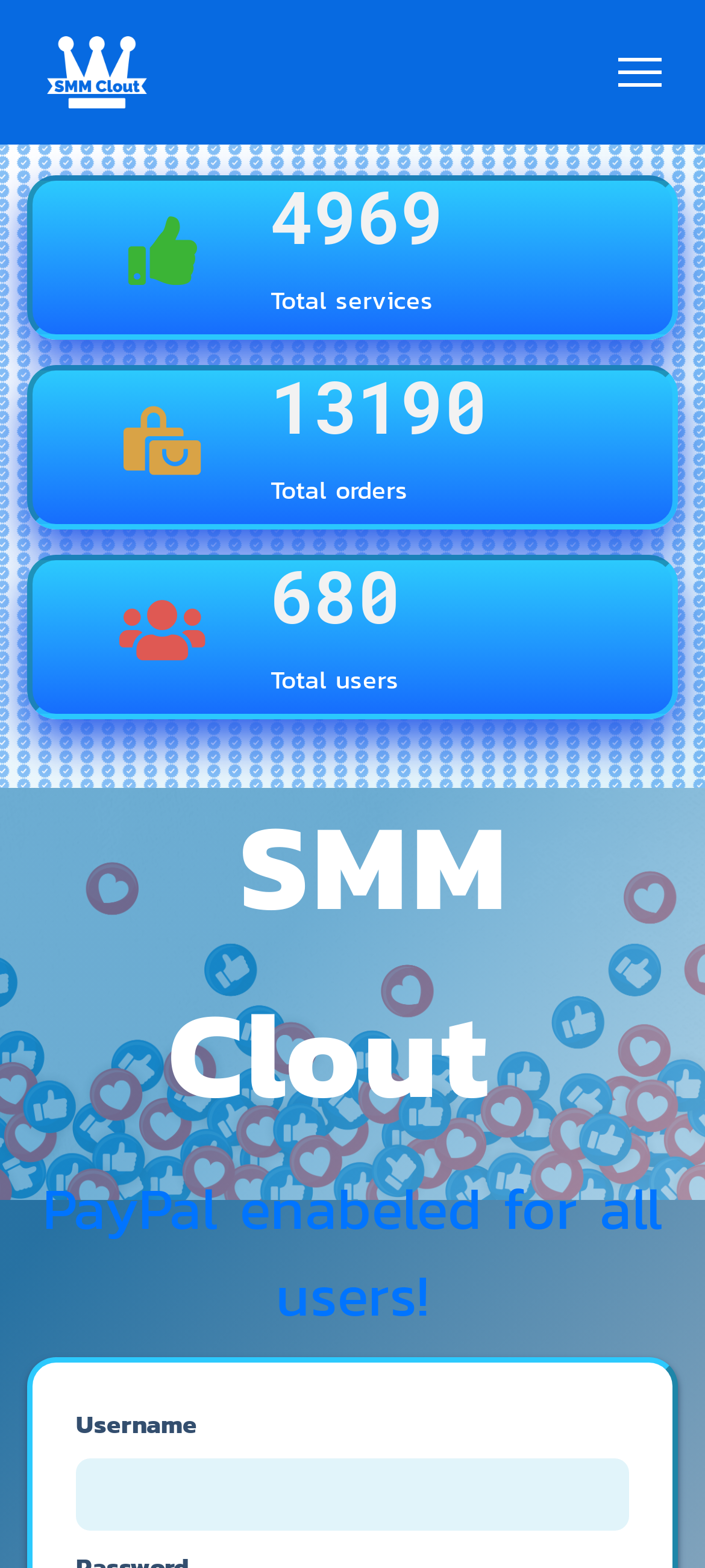Given the webpage screenshot, identify the bounding box of the UI element that matches this description: "aria-label="Toggle navigation"".

[0.849, 0.041, 0.964, 0.051]